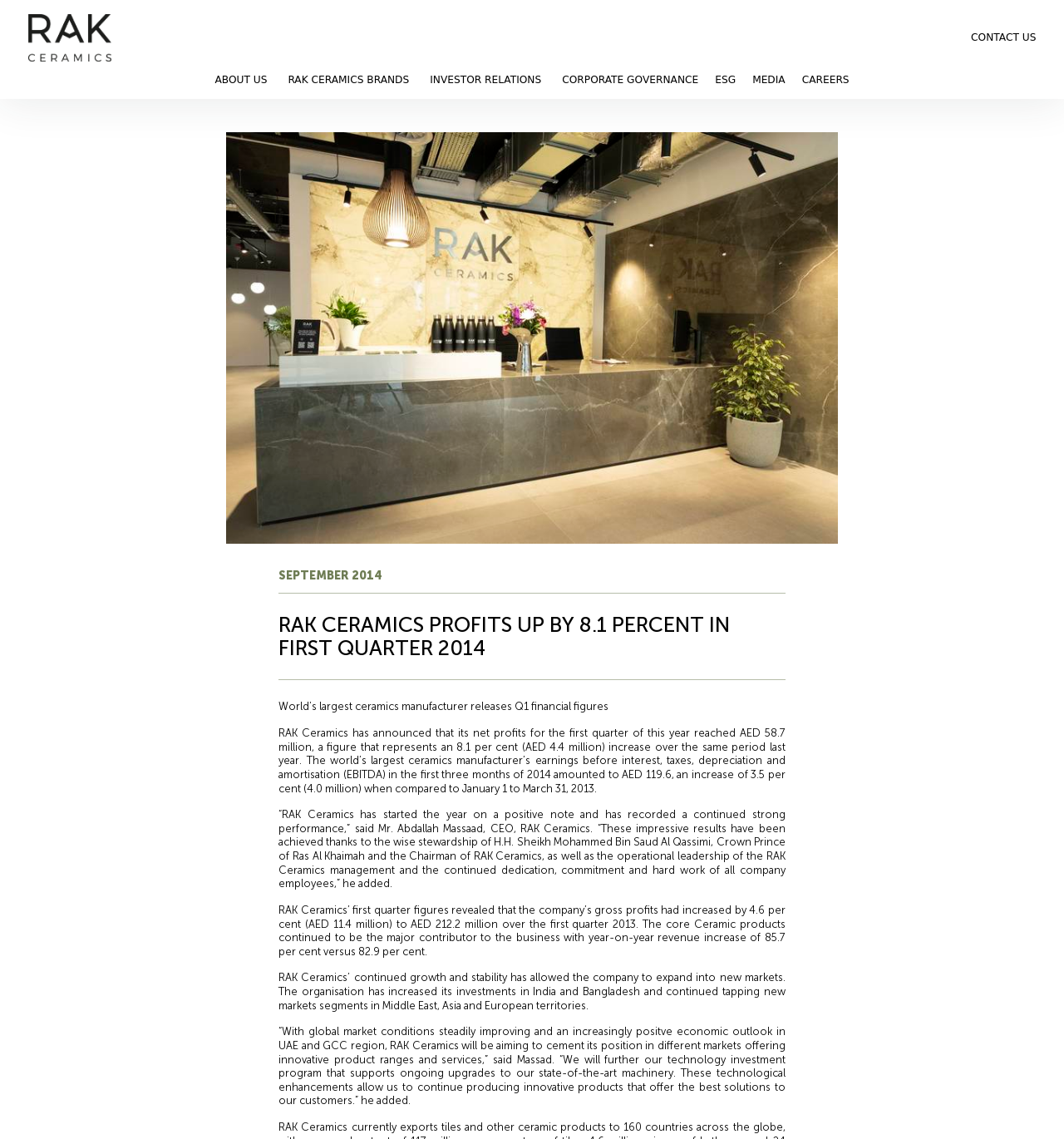Review the image closely and give a comprehensive answer to the question: What is the net profit of RAK Ceramics in the first quarter?

I found the answer by reading the text in the webpage, specifically the sentence 'RAK Ceramics has announced that its net profits for the first quarter of this year reached AED 58.7 million...' which provides the net profit figure.